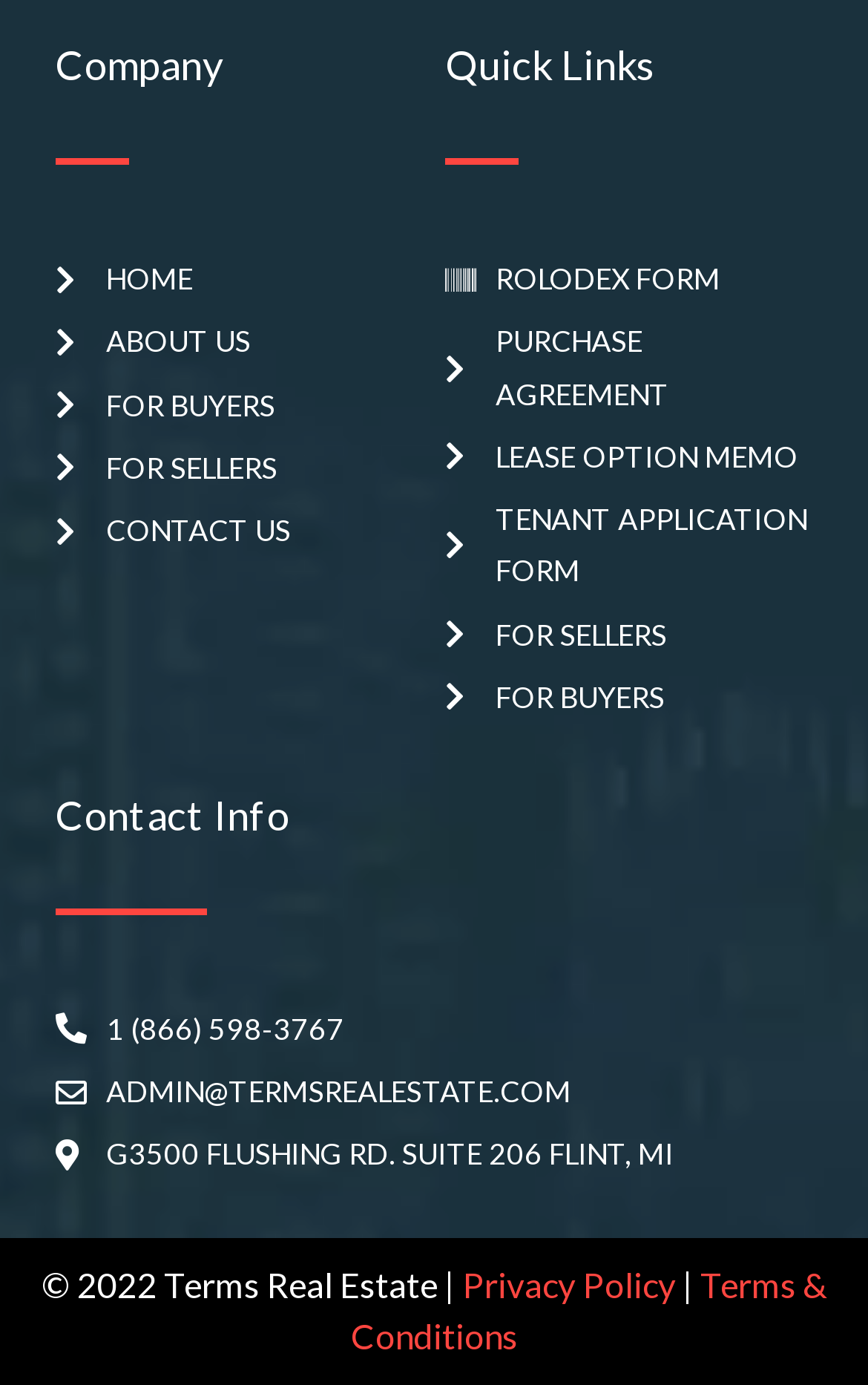Kindly determine the bounding box coordinates for the clickable area to achieve the given instruction: "view terms and conditions".

[0.404, 0.913, 0.953, 0.979]